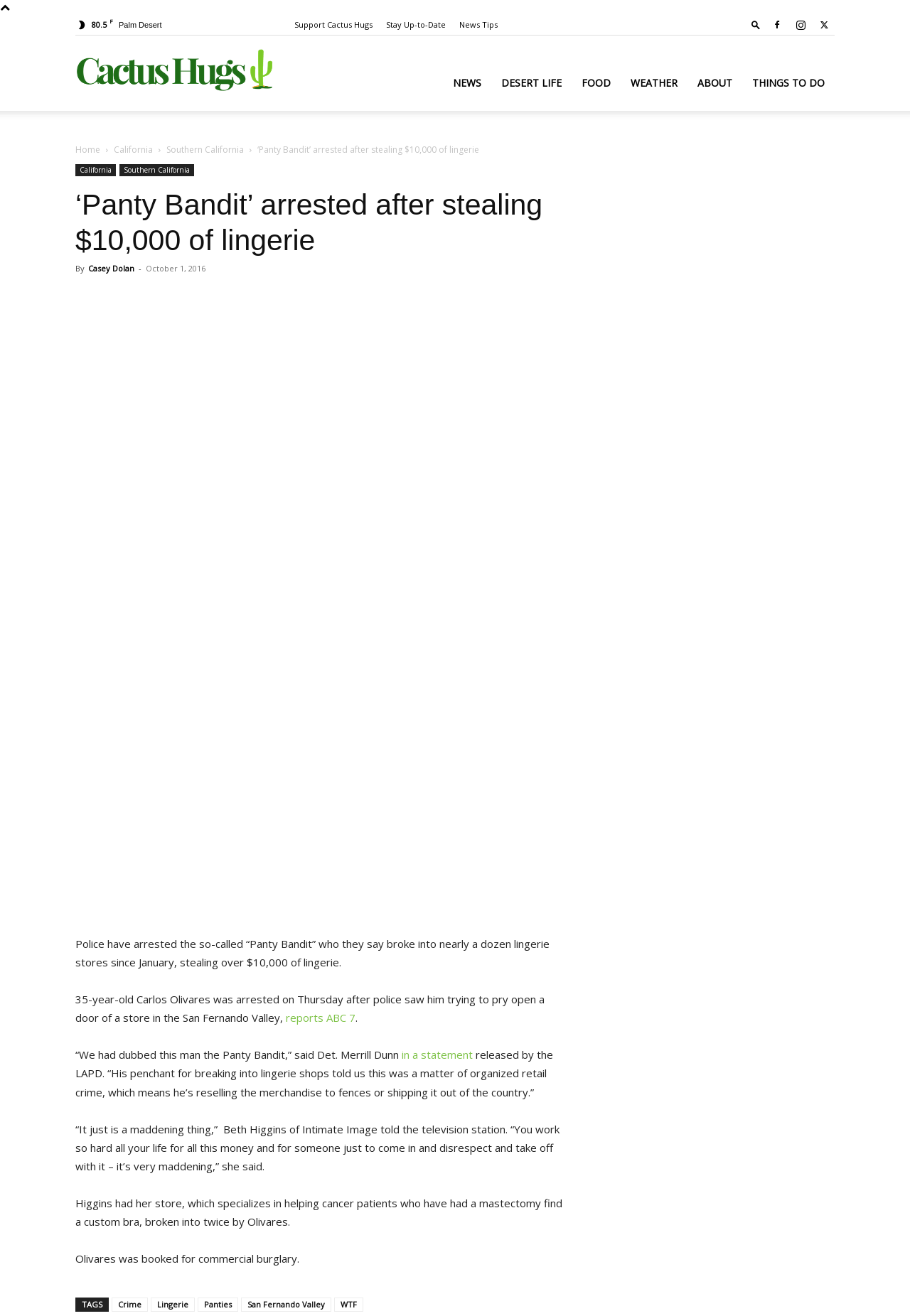Locate the bounding box coordinates of the clickable area needed to fulfill the instruction: "Click on 'Support Cactus Hugs'".

[0.323, 0.015, 0.409, 0.023]